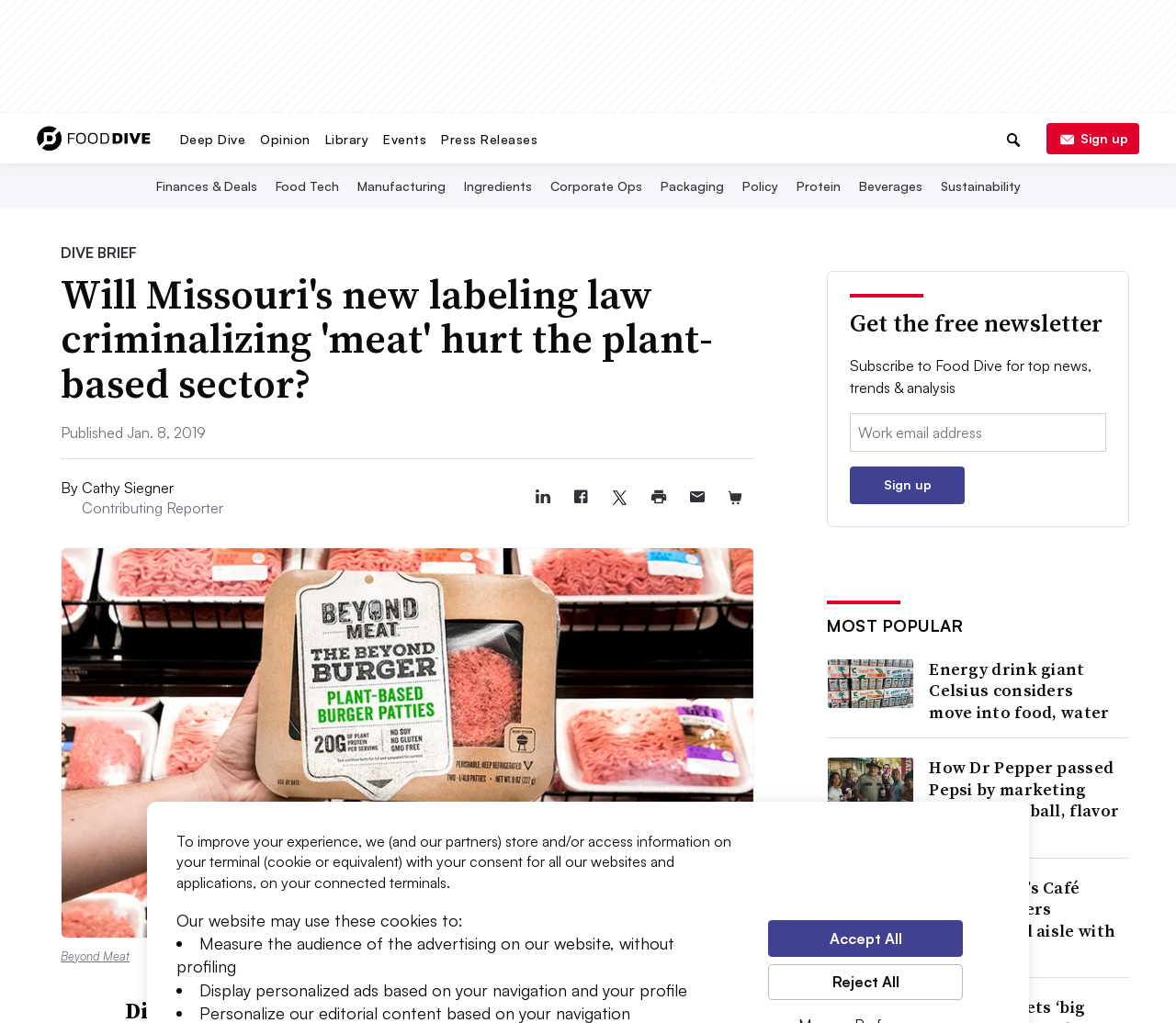For the element described, predict the bounding box coordinates as (top-left x, top-left y, bottom-right x, bottom-right y). All values should be between 0 and 1. Element description: Finances & Deals

[0.129, 0.175, 0.221, 0.19]